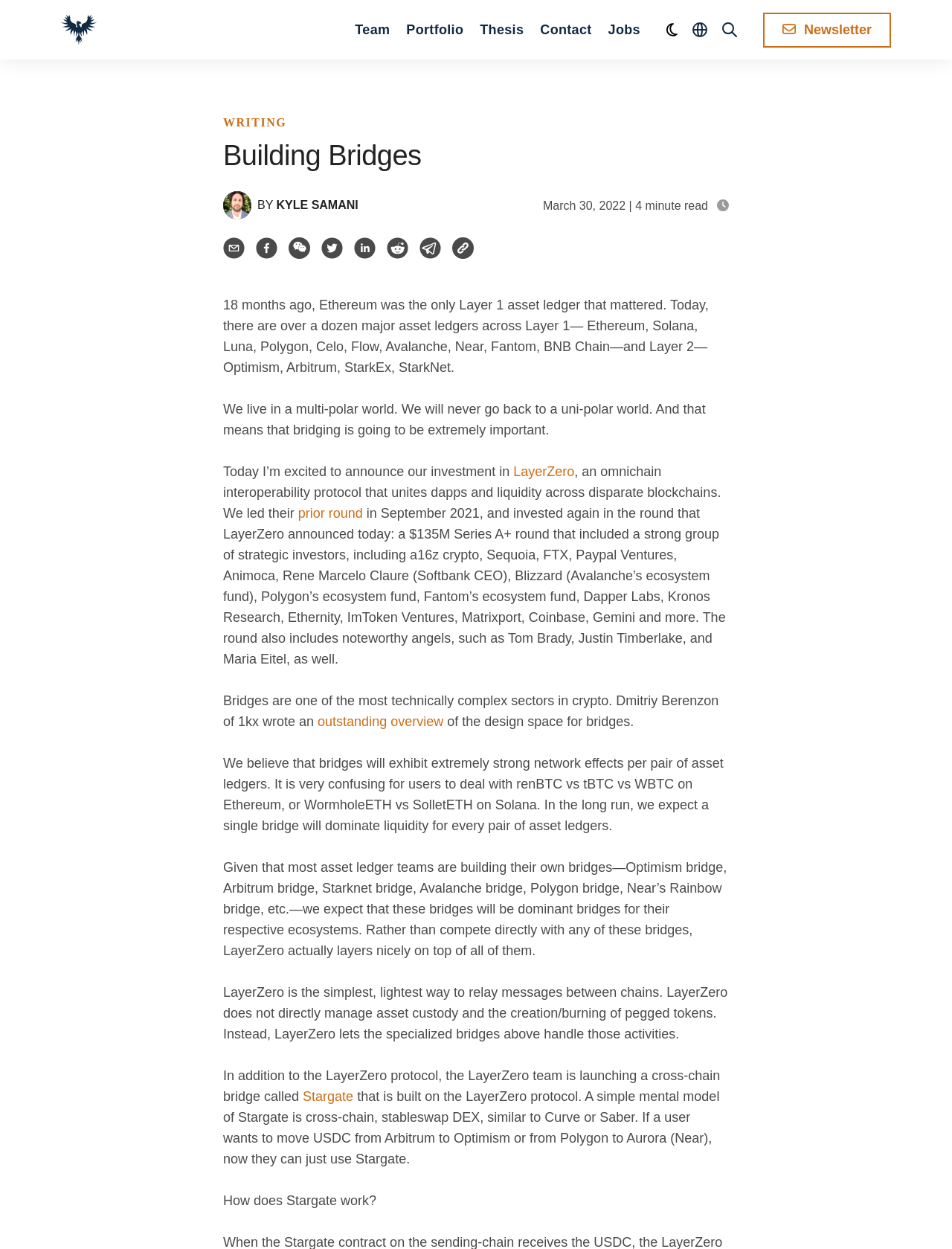Please determine the bounding box of the UI element that matches this description: aria-label="Copy URL to clipboard". The coordinates should be given as (top-left x, top-left y, bottom-right x, bottom-right y), with all values between 0 and 1.

[0.475, 0.19, 0.498, 0.207]